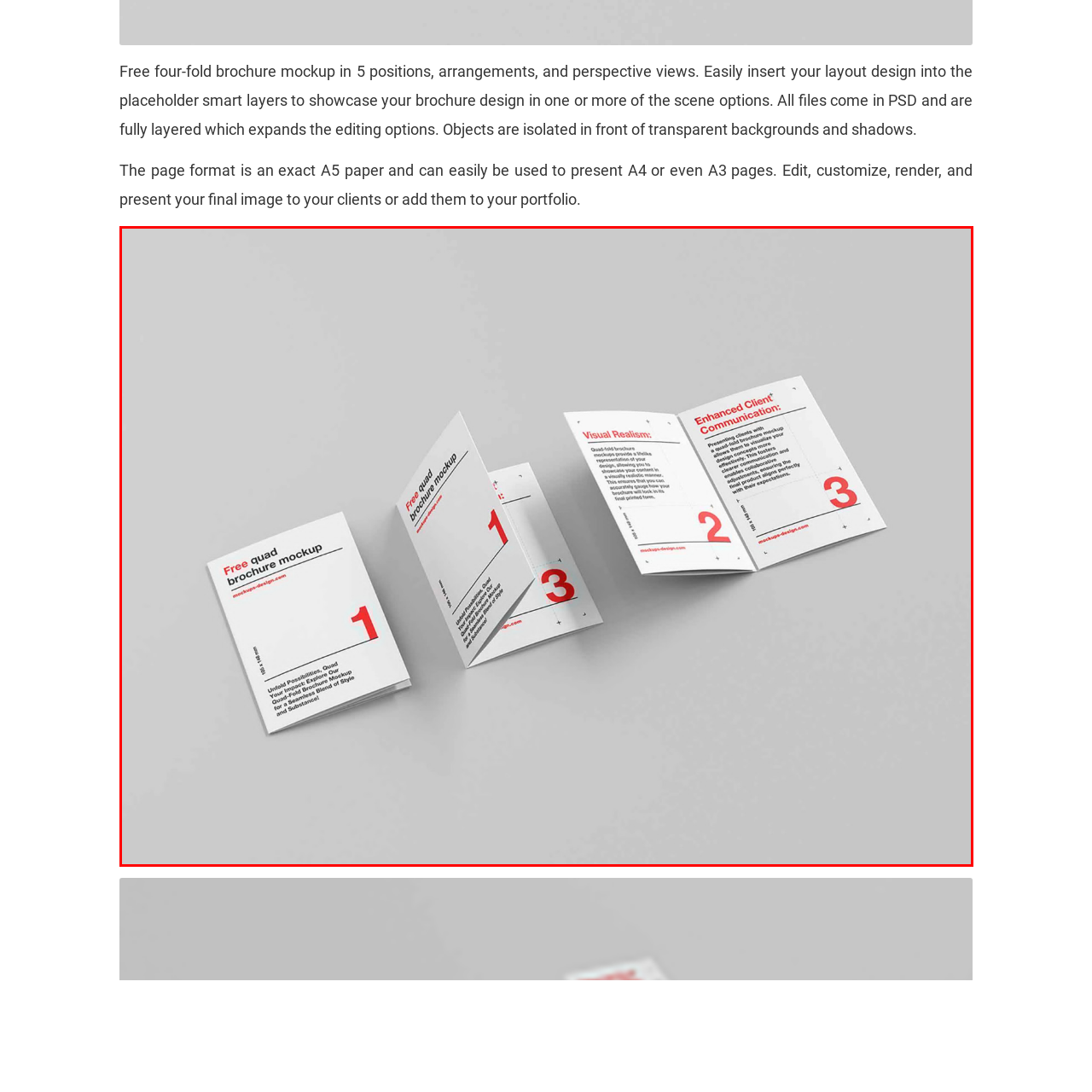Observe the image enclosed by the red rectangle, then respond to the question in one word or phrase:
What is the color used to draw attention to important details?

Bold red